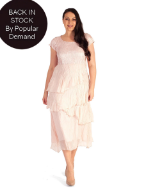Use a single word or phrase to answer the following:
What type of events is the dress suitable for?

weddings or garden parties